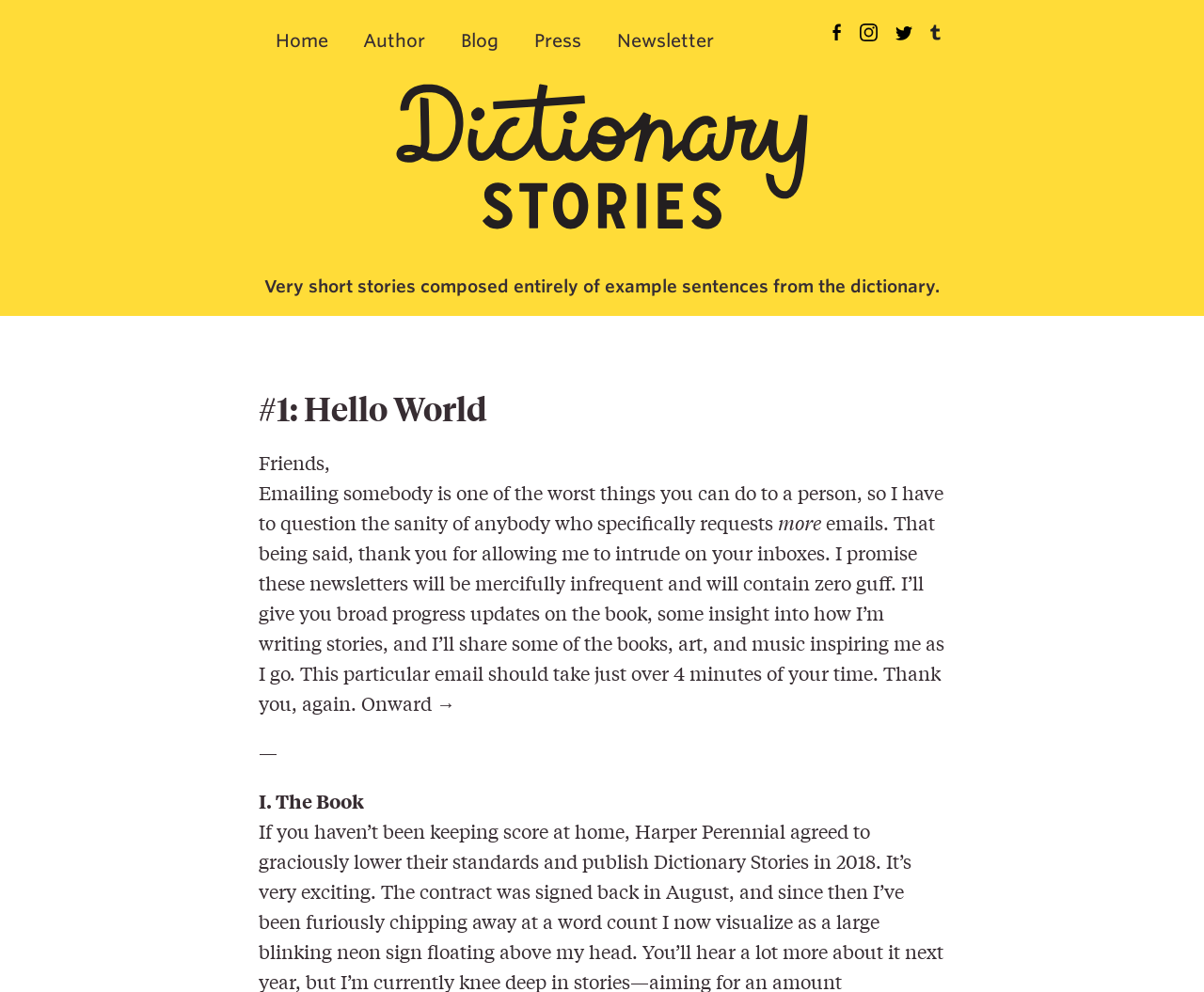Please specify the bounding box coordinates for the clickable region that will help you carry out the instruction: "view author page".

[0.274, 0.021, 0.326, 0.045]